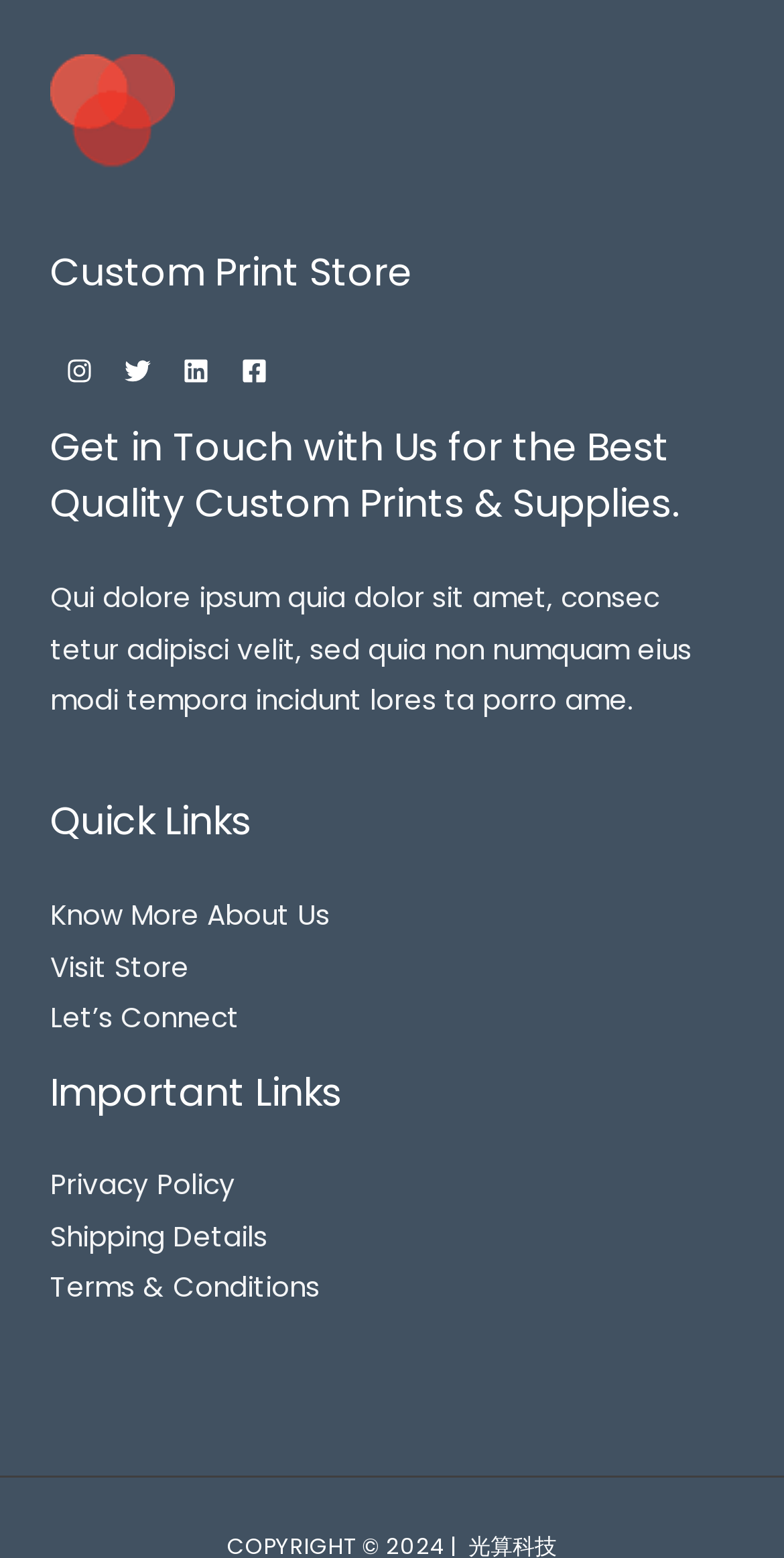What is the last important link?
Using the image, elaborate on the answer with as much detail as possible.

I went to the 'Important Links' section and found the last link, which is 'Terms & Conditions'.